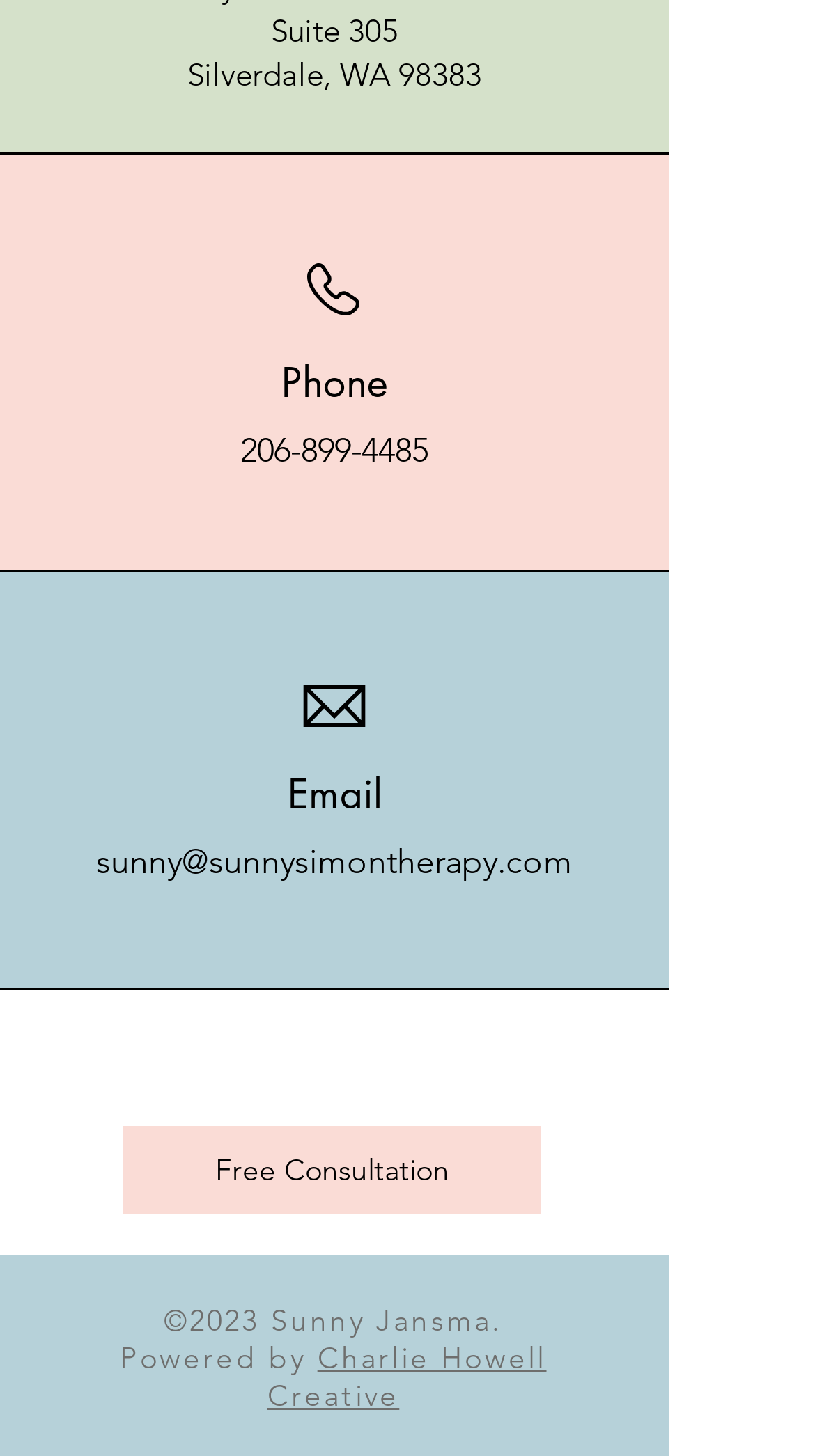Based on the description "Charlie Howell Creative", find the bounding box of the specified UI element.

[0.328, 0.92, 0.671, 0.972]